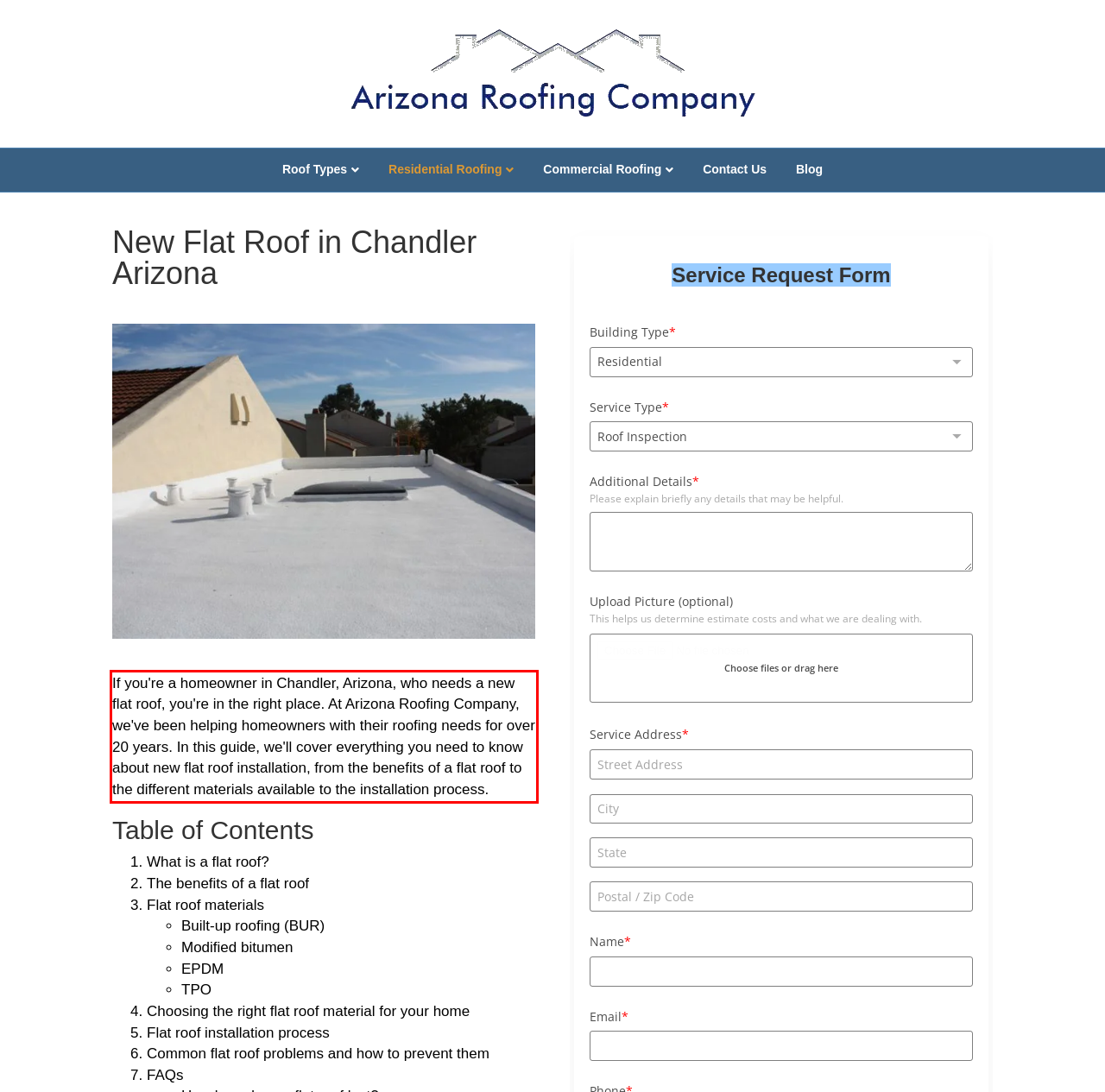You have a screenshot with a red rectangle around a UI element. Recognize and extract the text within this red bounding box using OCR.

If you're a homeowner in Chandler, Arizona, who needs a new flat roof, you're in the right place. At Arizona Roofing Company, we've been helping homeowners with their roofing needs for over 20 years. In this guide, we'll cover everything you need to know about new flat roof installation, from the benefits of a flat roof to the different materials available to the installation process.